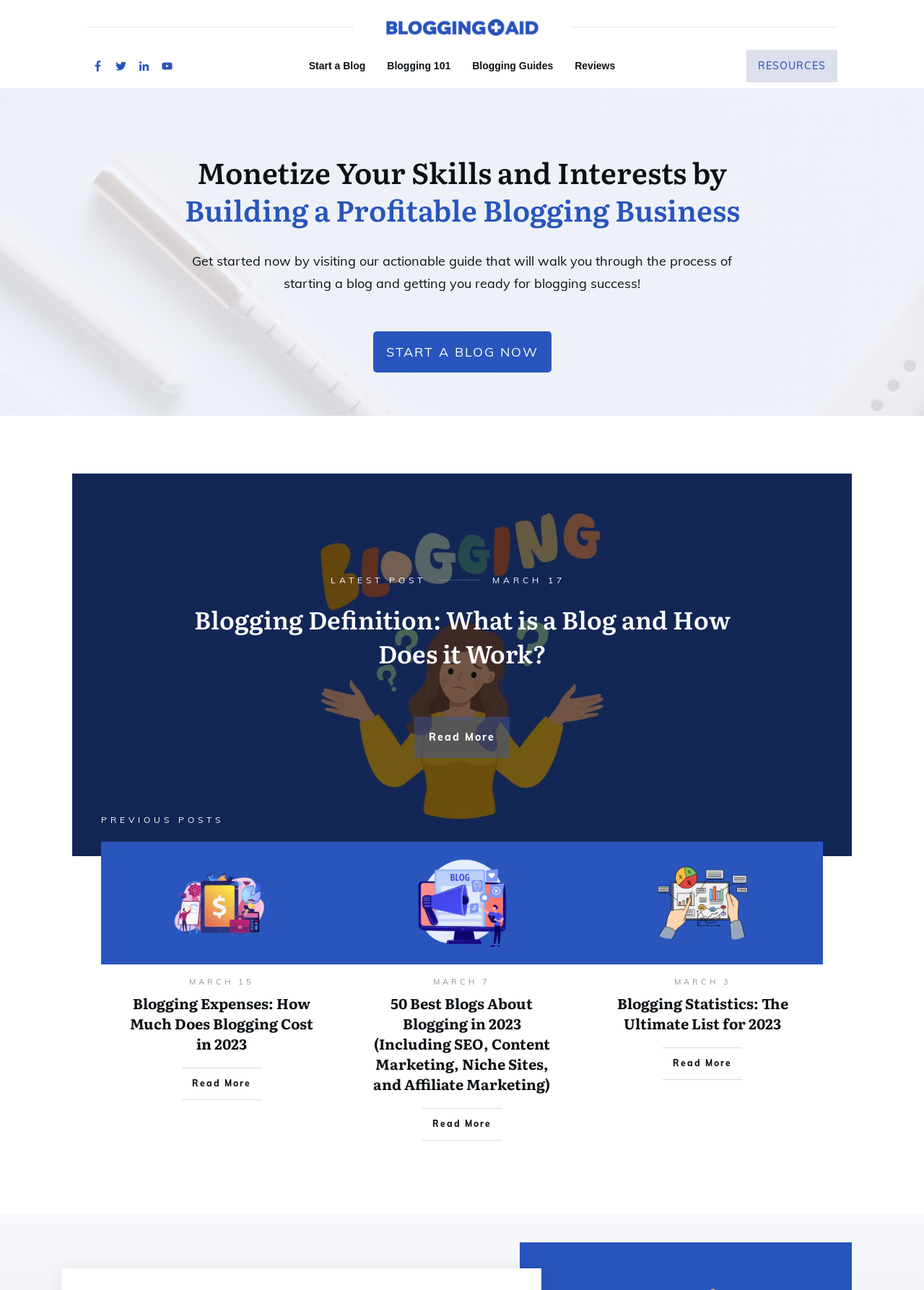Please specify the coordinates of the bounding box for the element that should be clicked to carry out this instruction: "Read the article 'Blogging Definition: What is a Blog and How Does it Work?'". The coordinates must be four float numbers between 0 and 1, formatted as [left, top, right, bottom].

[0.195, 0.467, 0.805, 0.533]